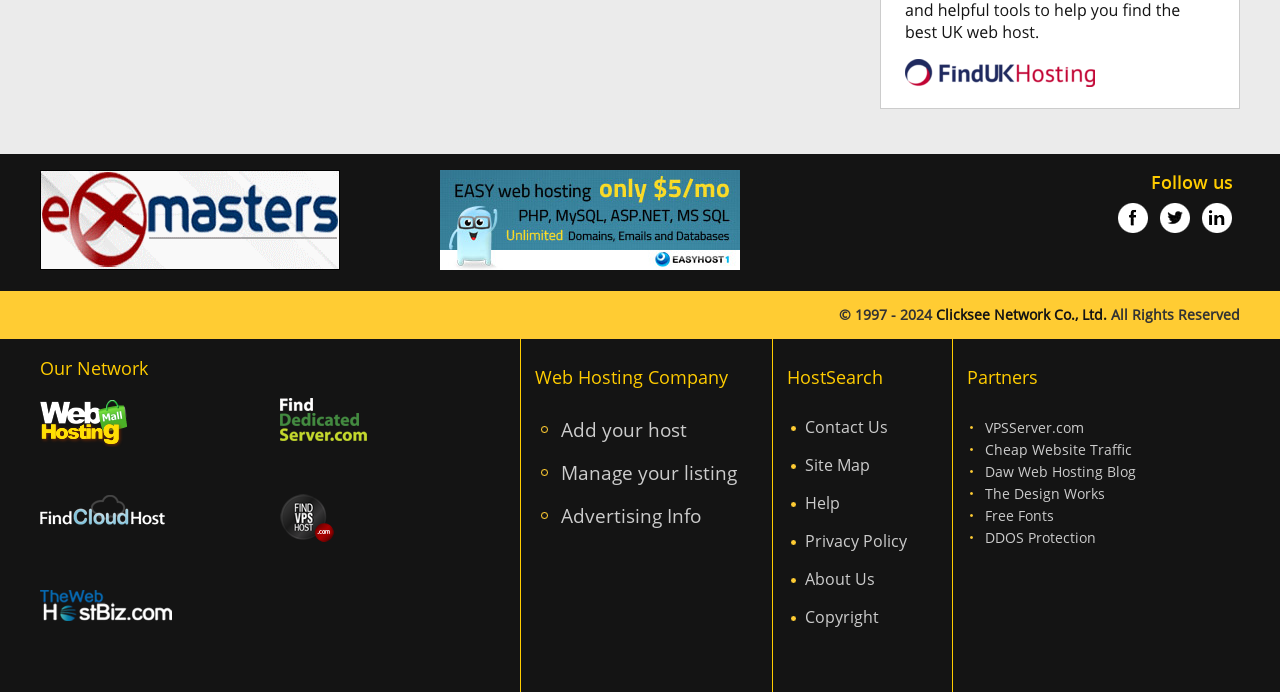Please identify the bounding box coordinates of the region to click in order to complete the task: "Visit the website of Clicksee Network Co., Ltd.". The coordinates must be four float numbers between 0 and 1, specified as [left, top, right, bottom].

[0.731, 0.441, 0.865, 0.469]